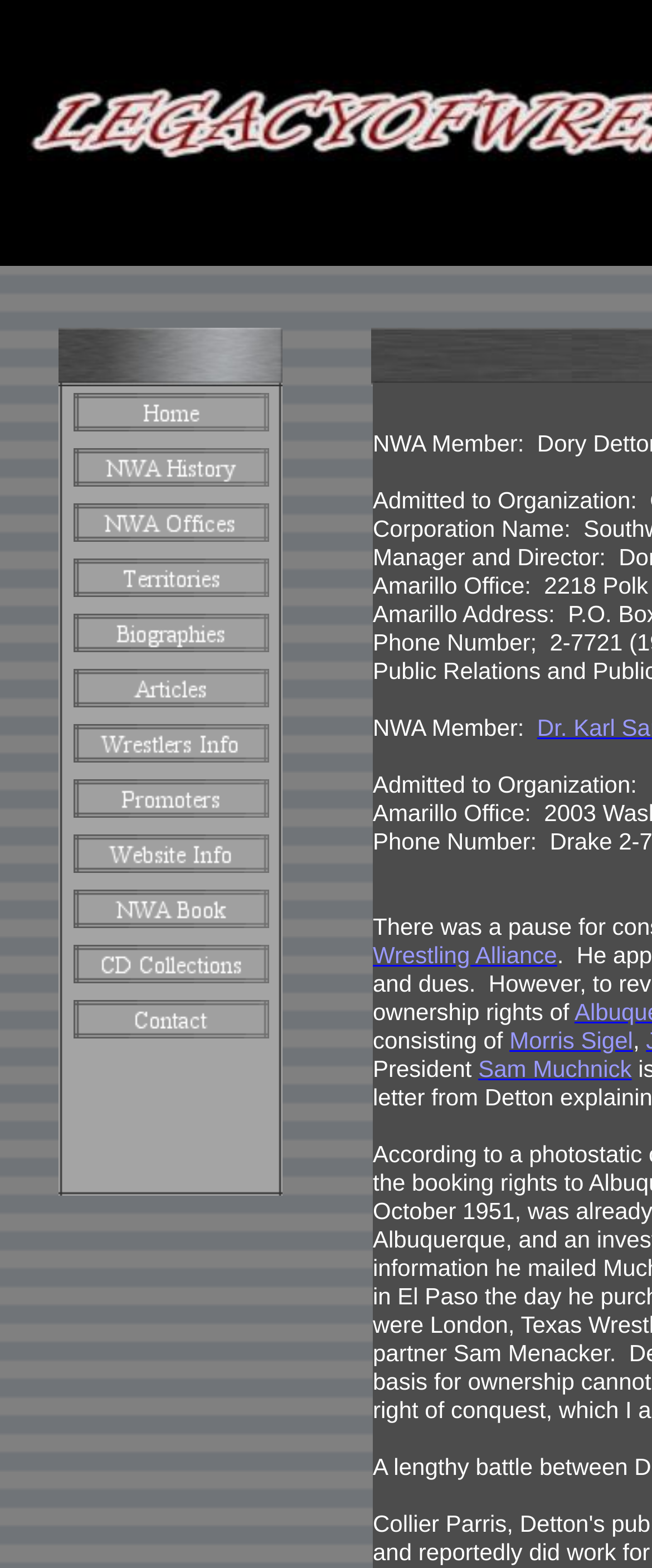Please provide a one-word or short phrase answer to the question:
Who is the President of the organization?

Sam Muchnick